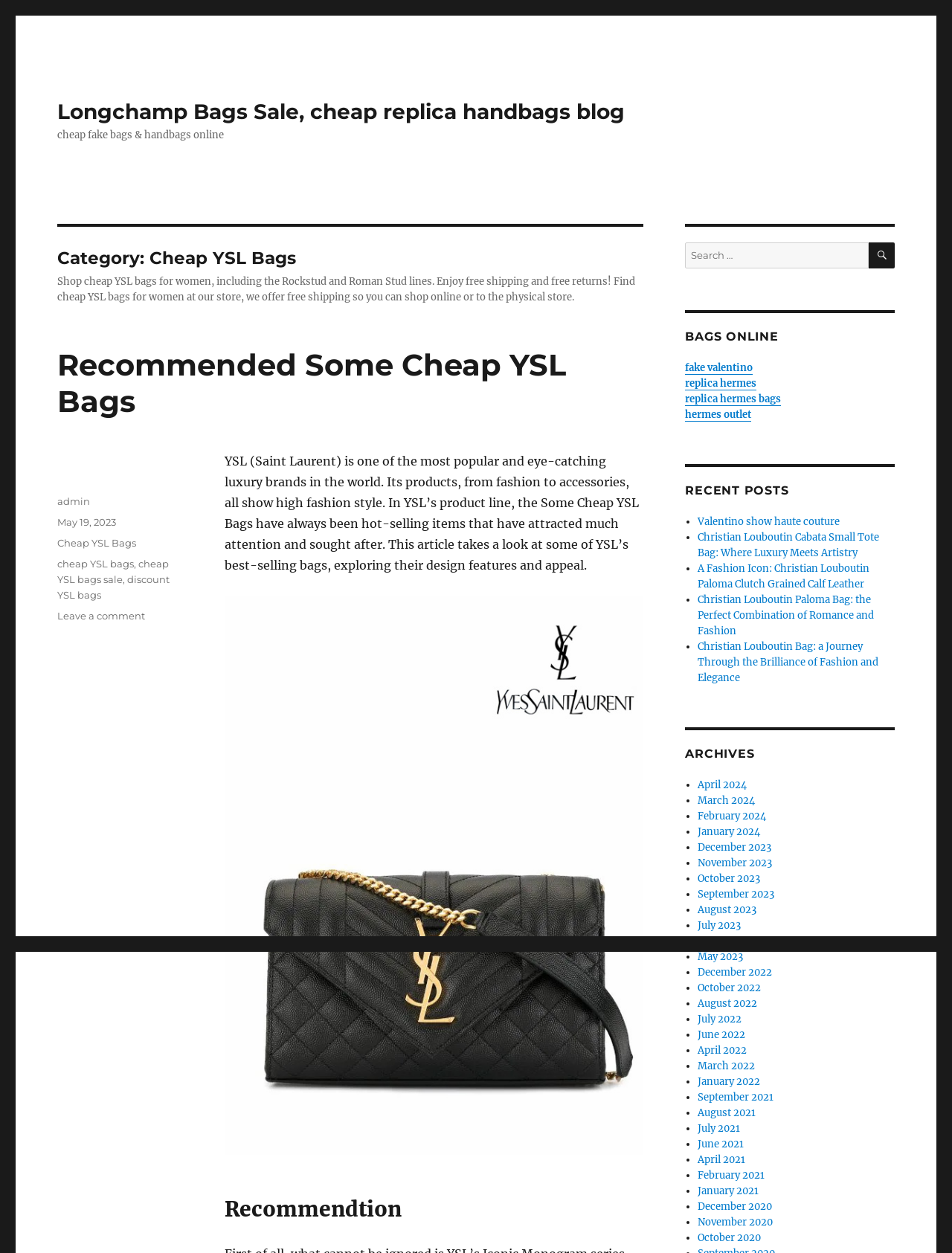Please identify the bounding box coordinates of the element I should click to complete this instruction: 'Browse archives by month'. The coordinates should be given as four float numbers between 0 and 1, like this: [left, top, right, bottom].

[0.72, 0.595, 0.94, 0.608]